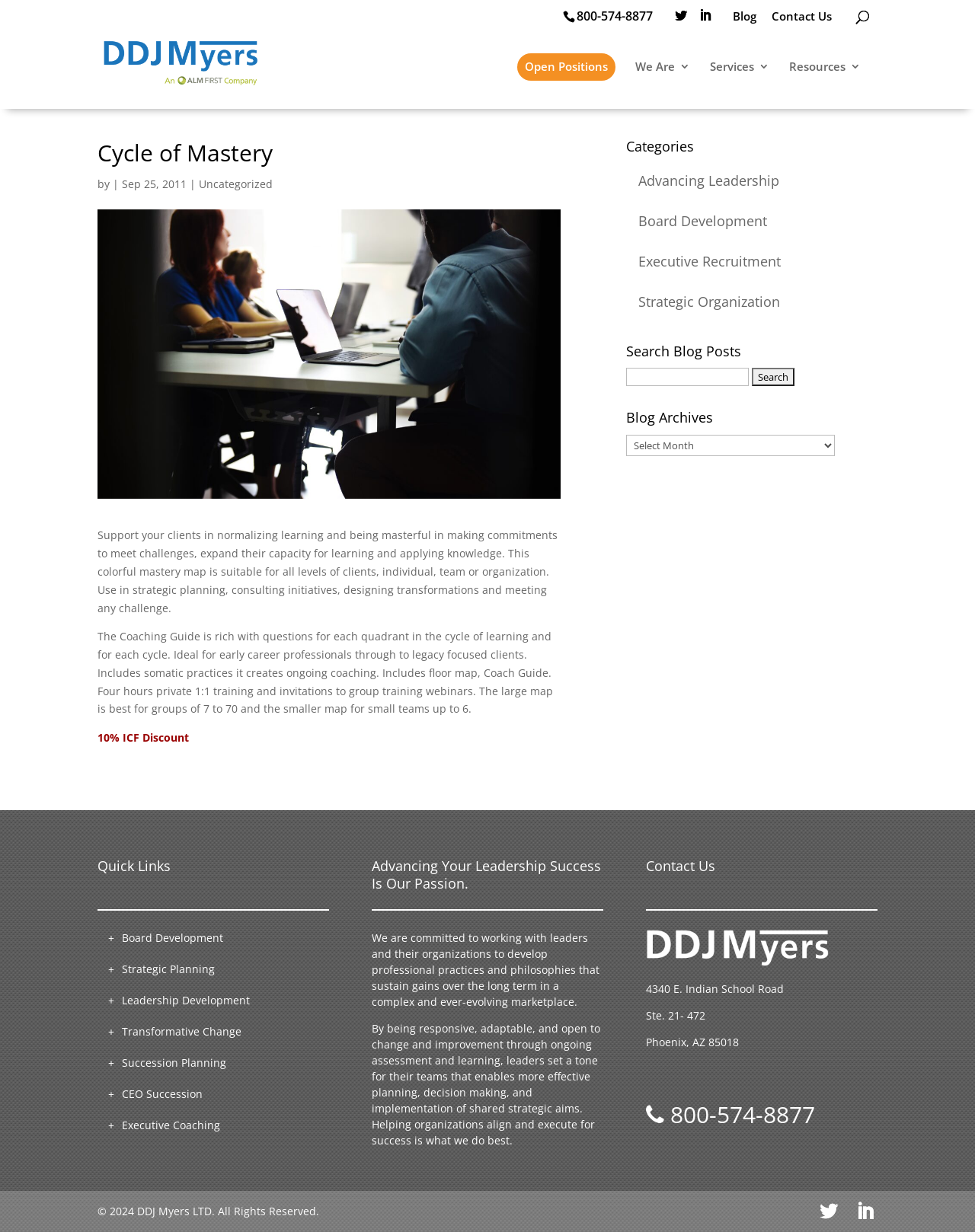Determine the coordinates of the bounding box that should be clicked to complete the instruction: "Read the blog post 'Cycle of Mastery'". The coordinates should be represented by four float numbers between 0 and 1: [left, top, right, bottom].

[0.1, 0.112, 0.575, 0.606]